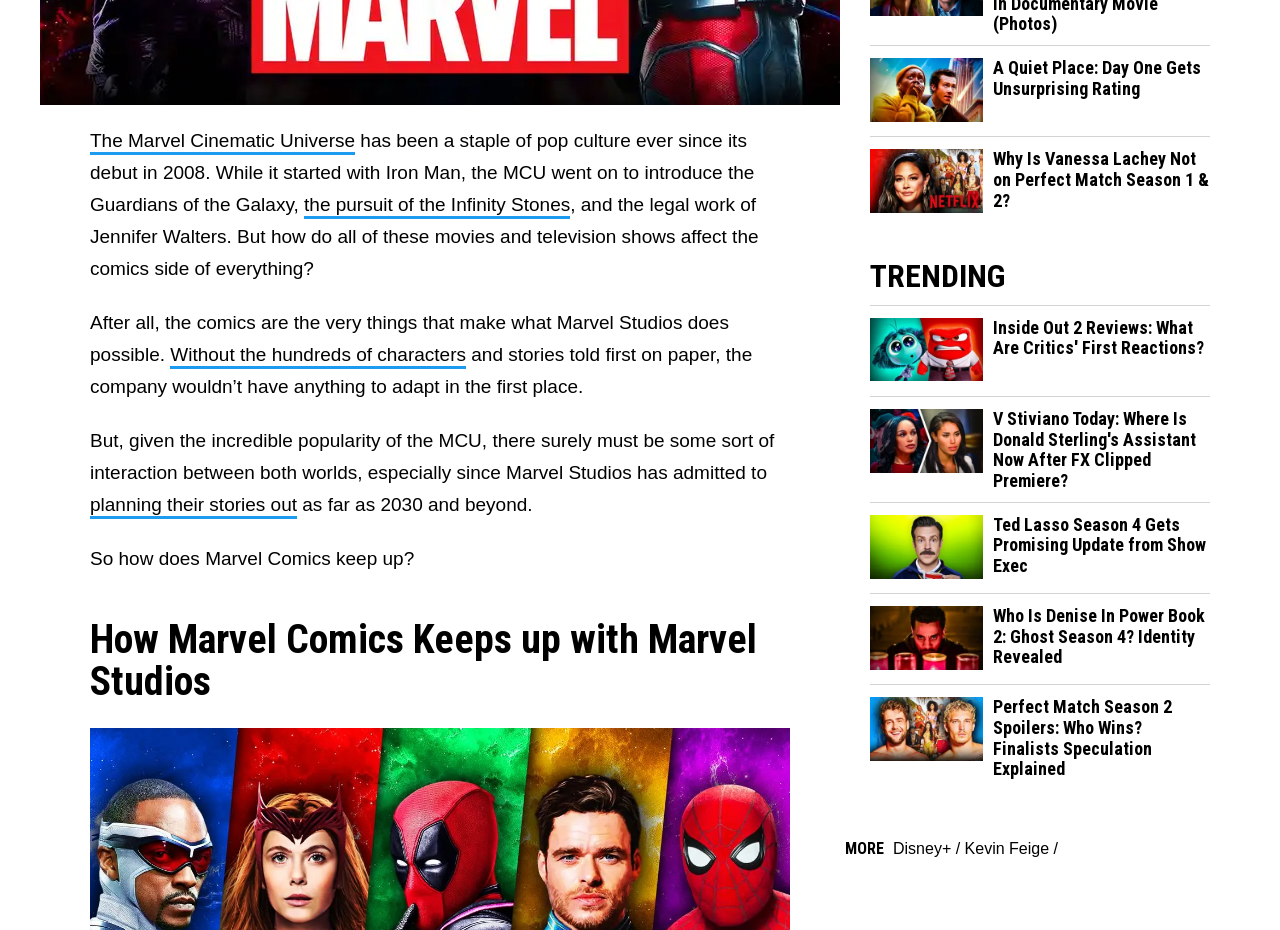Identify the bounding box for the UI element specified in this description: "Kevin Feige". The coordinates must be four float numbers between 0 and 1, formatted as [left, top, right, bottom].

[0.754, 0.903, 0.82, 0.922]